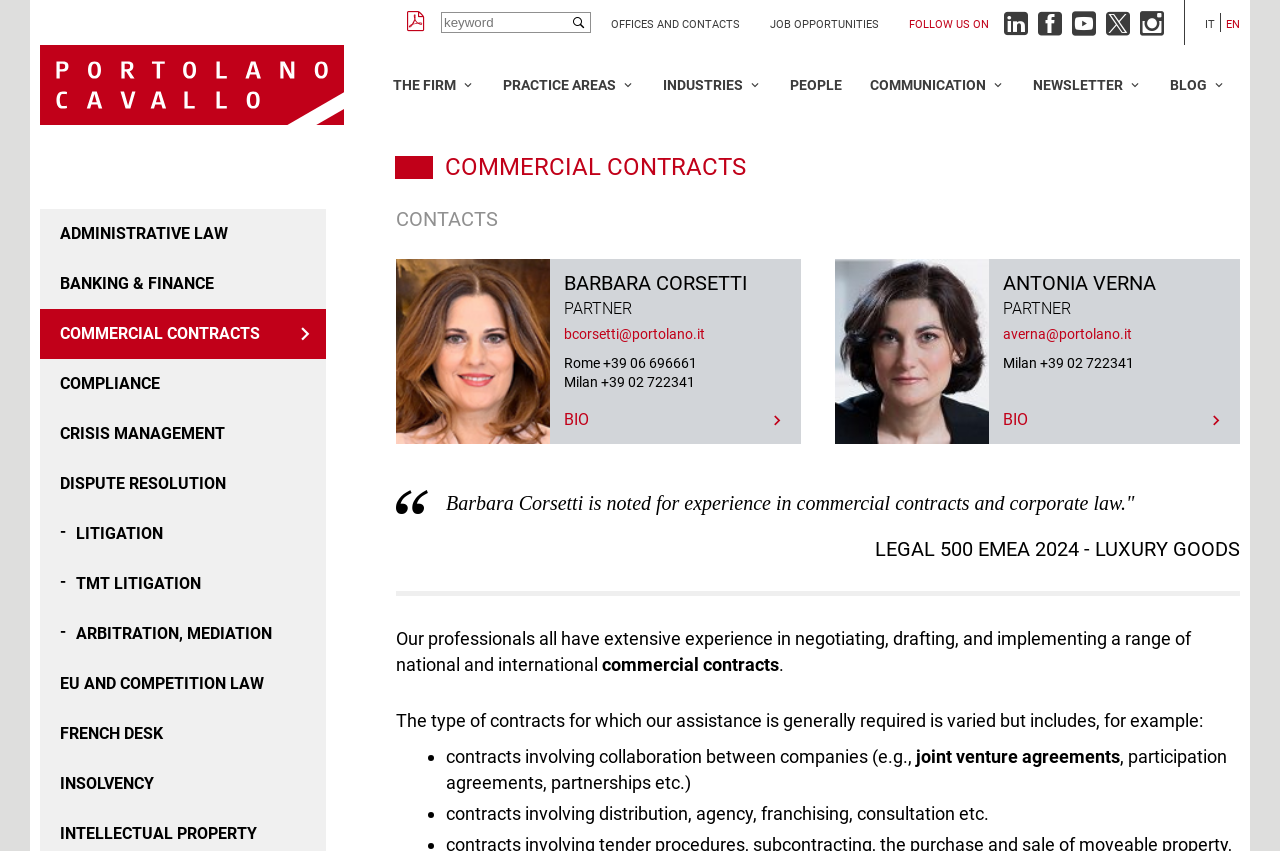Utilize the information from the image to answer the question in detail:
What is the purpose of the 'FOLLOW US ON' section?

I found the answer by looking at the 'FOLLOW US ON' section, which displays social media icons, indicating that it is a call to action to follow the law firm on social media platforms.